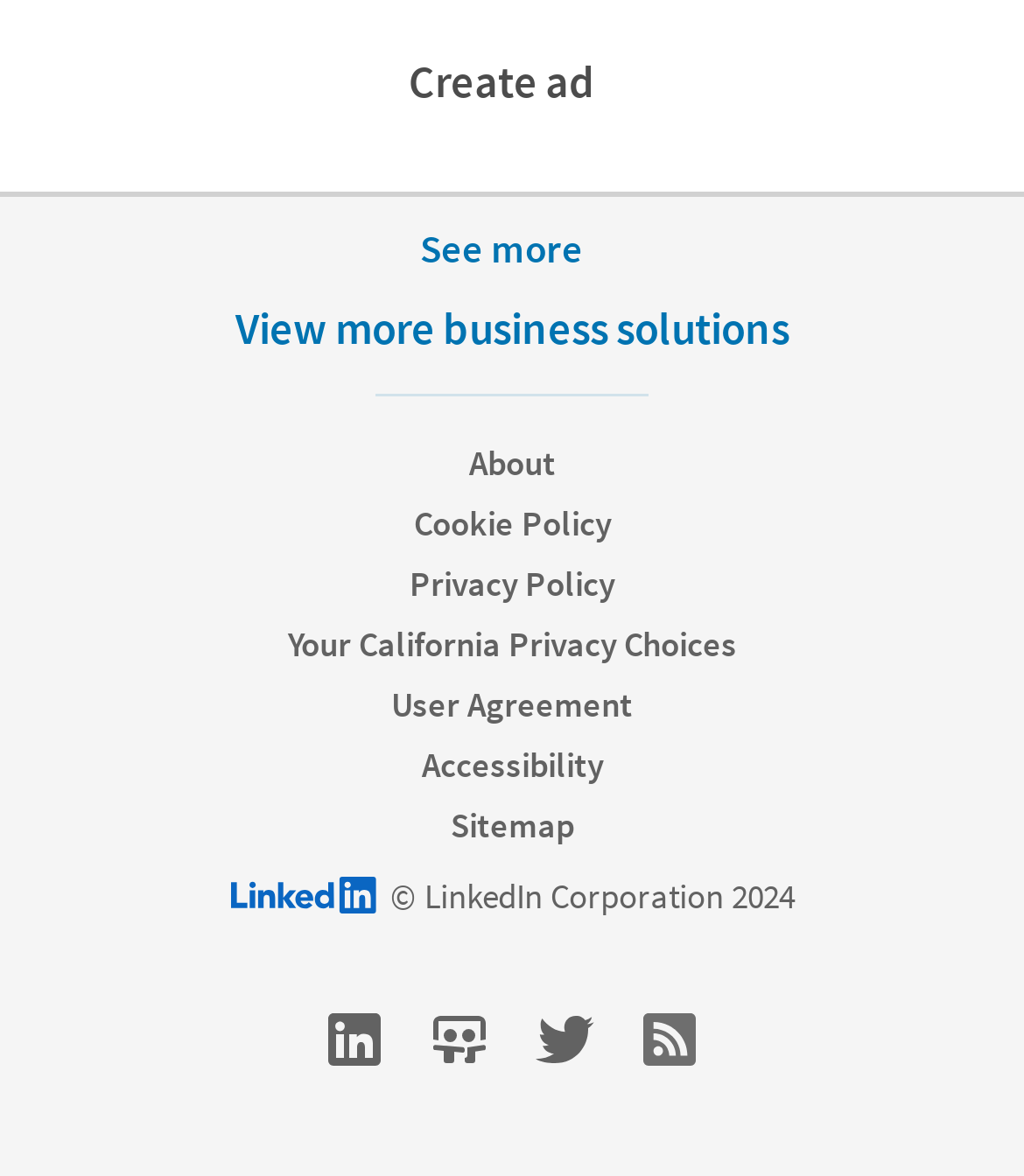What is the first link on the webpage?
Answer with a single word or phrase, using the screenshot for reference.

Create ad